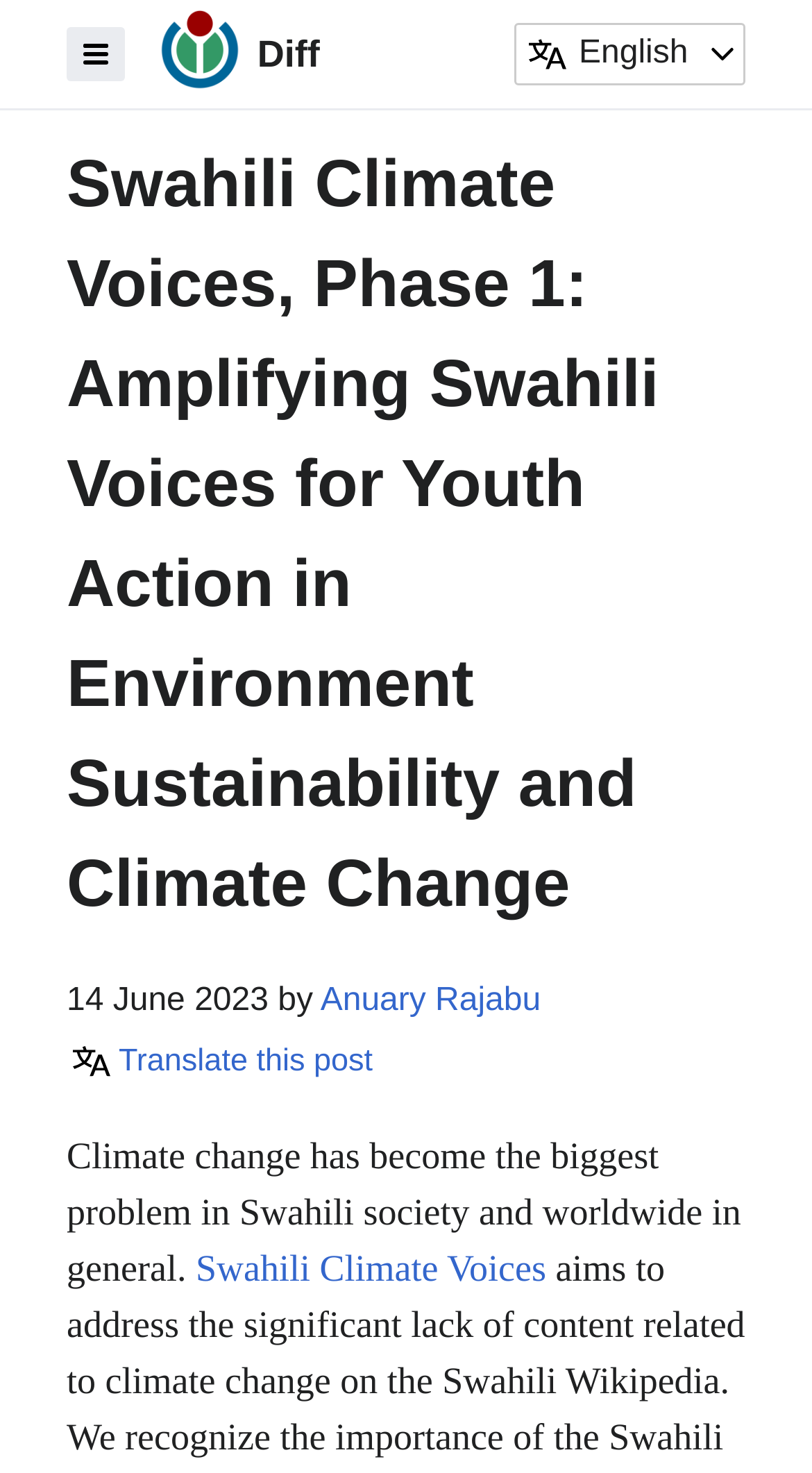Please answer the following question as detailed as possible based on the image: 
What is the date of the post?

The date of the post can be found in the time element, which is '14 June 2023'. This date is mentioned in the format of day, month, and year.